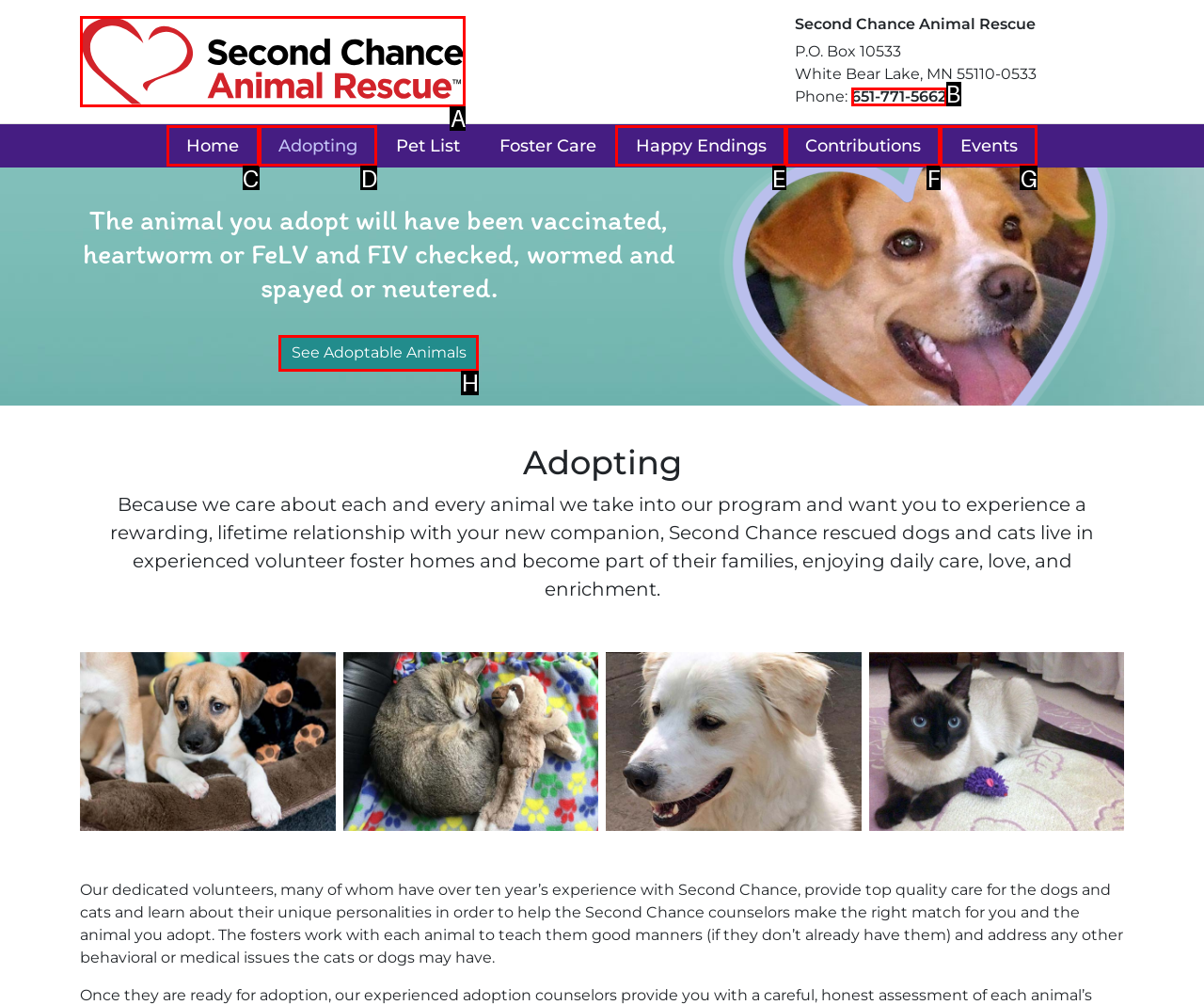Identify the option that corresponds to the given description: Donate. Reply with the letter of the chosen option directly.

None